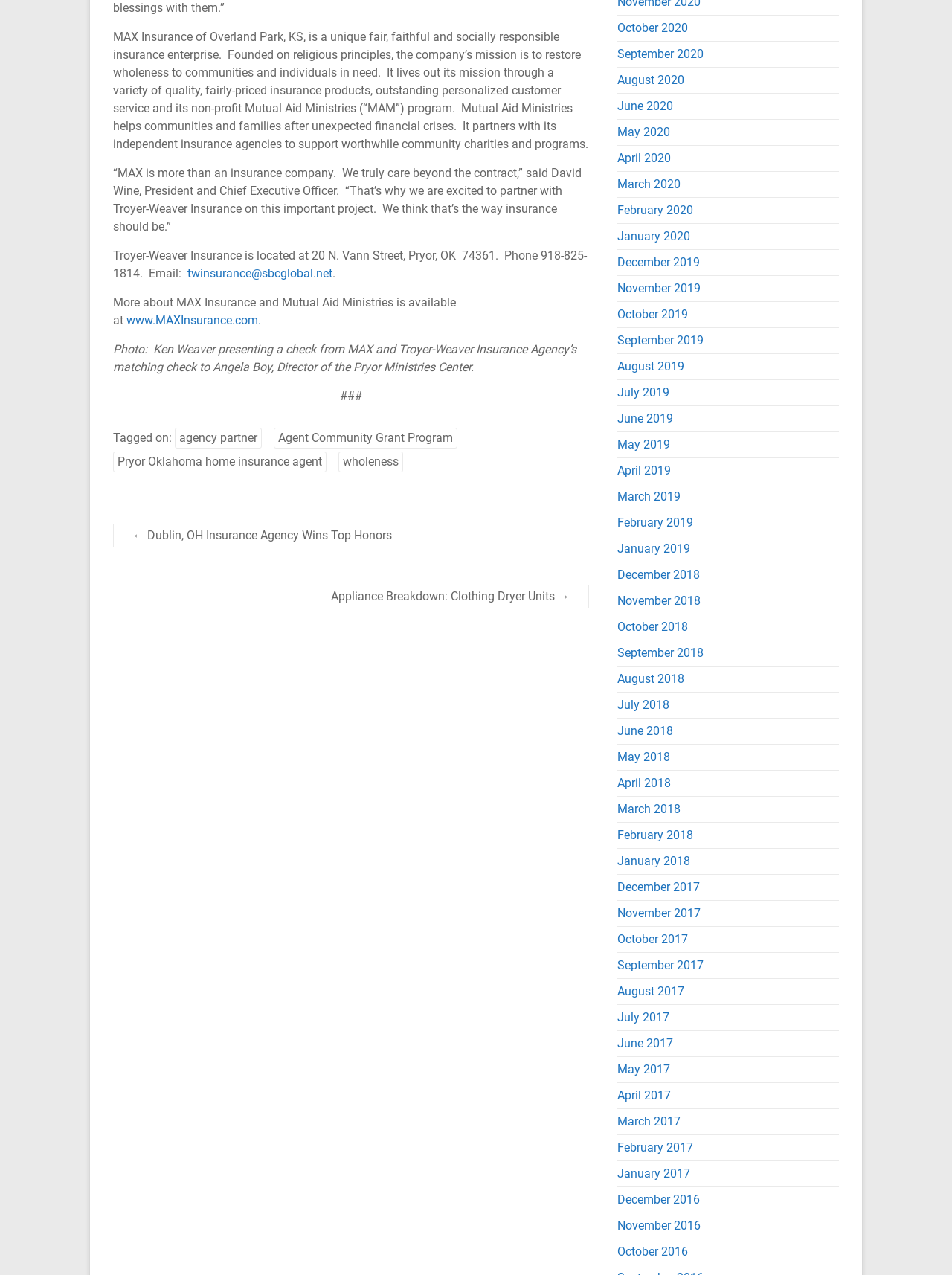Locate the bounding box of the UI element described by: "www.MAXInsurance.com." in the given webpage screenshot.

[0.133, 0.246, 0.274, 0.257]